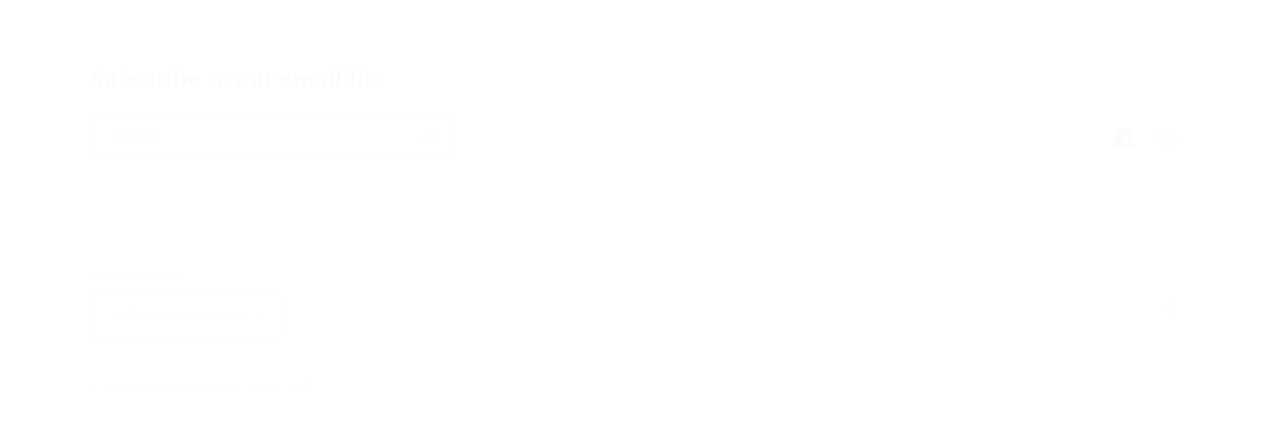What is the default country/region selected?
Answer the question with detailed information derived from the image.

The button 'USD $ | United States' is expanded, indicating that the United States is the default country/region selected.